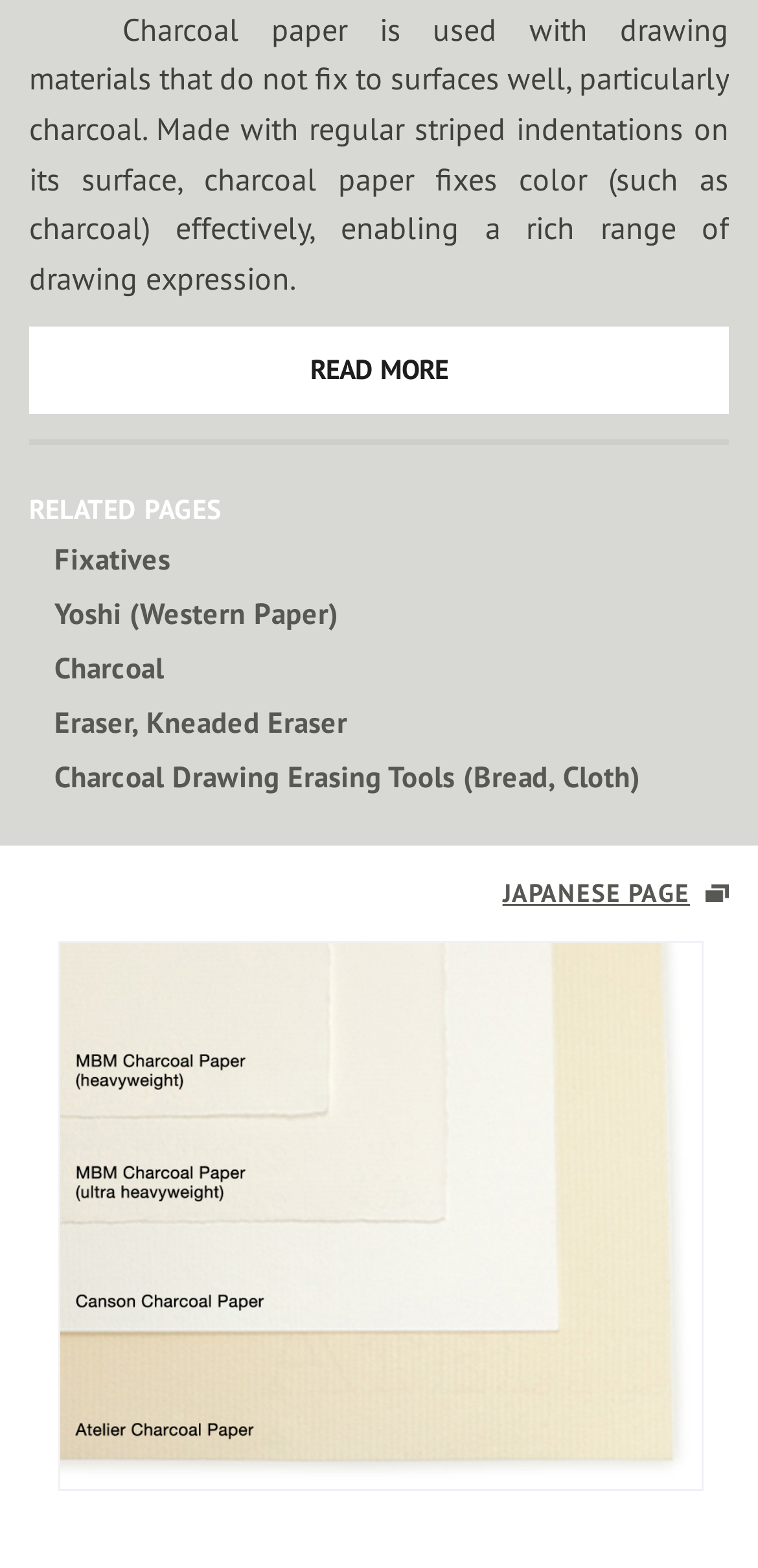Predict the bounding box of the UI element that fits this description: "Eraser, Kneaded Eraser".

[0.064, 0.448, 0.962, 0.474]